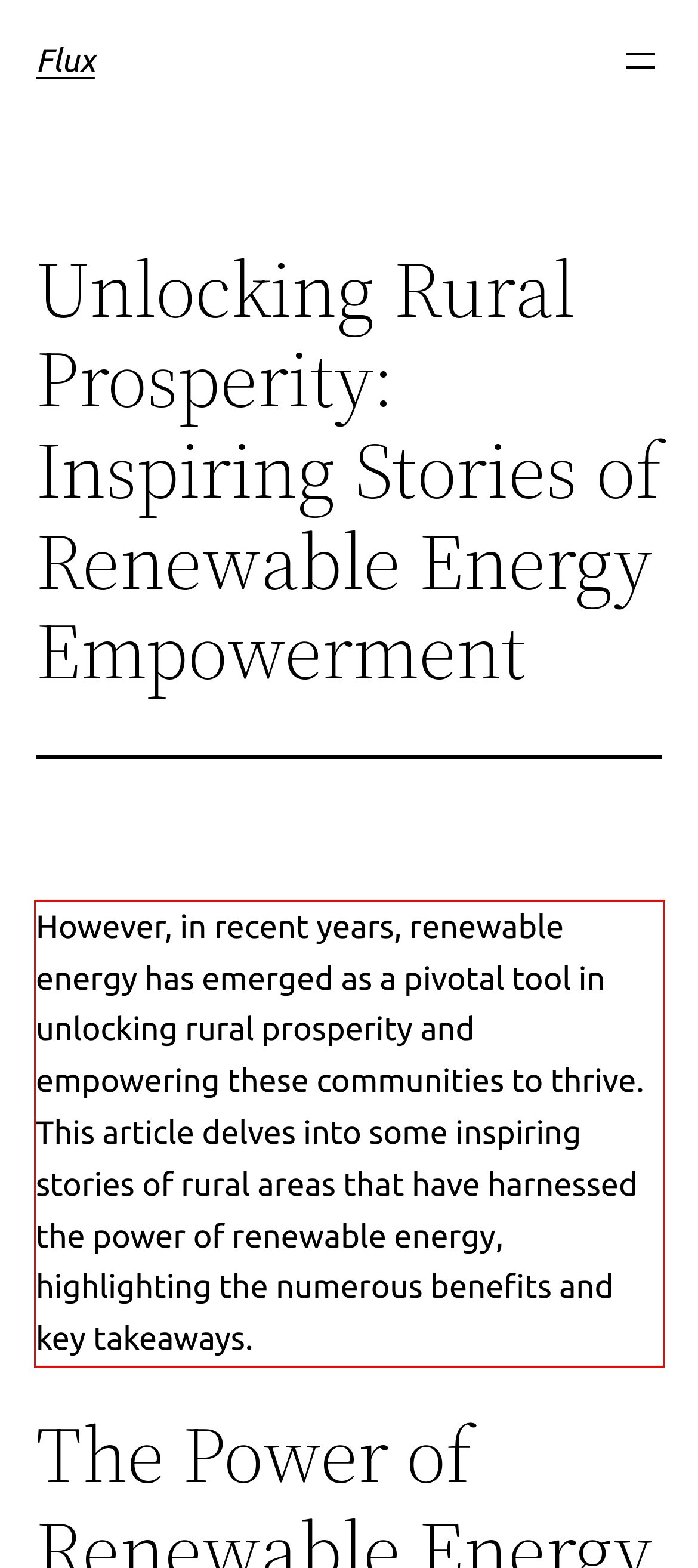You are presented with a webpage screenshot featuring a red bounding box. Perform OCR on the text inside the red bounding box and extract the content.

However, in recent years, renewable energy has emerged as a pivotal tool in unlocking rural prosperity and empowering these communities to thrive. This article delves into some inspiring stories of rural areas that have harnessed the power of renewable energy, highlighting the numerous benefits and key takeaways.